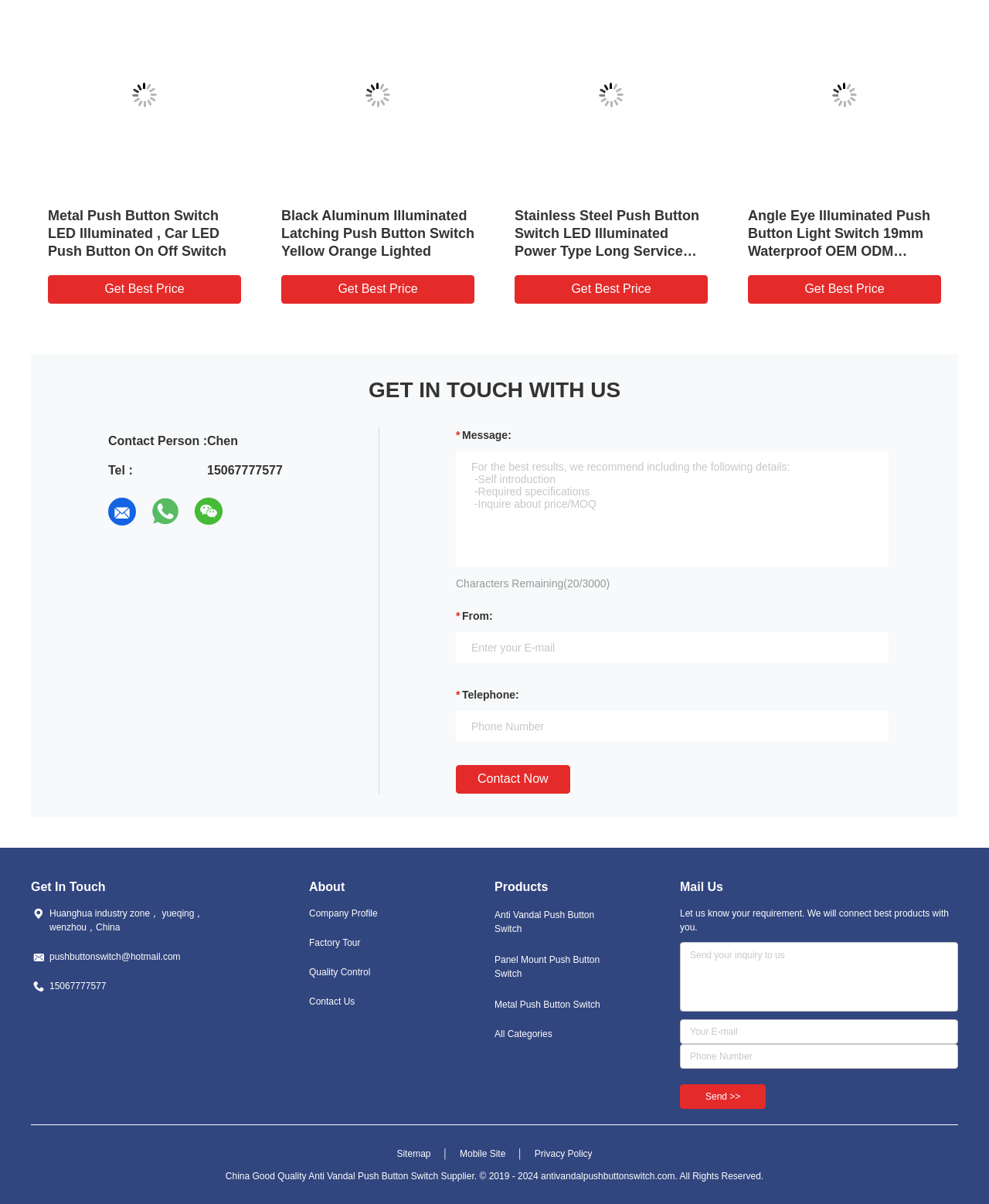Please specify the bounding box coordinates of the clickable section necessary to execute the following command: "Check product price".

None